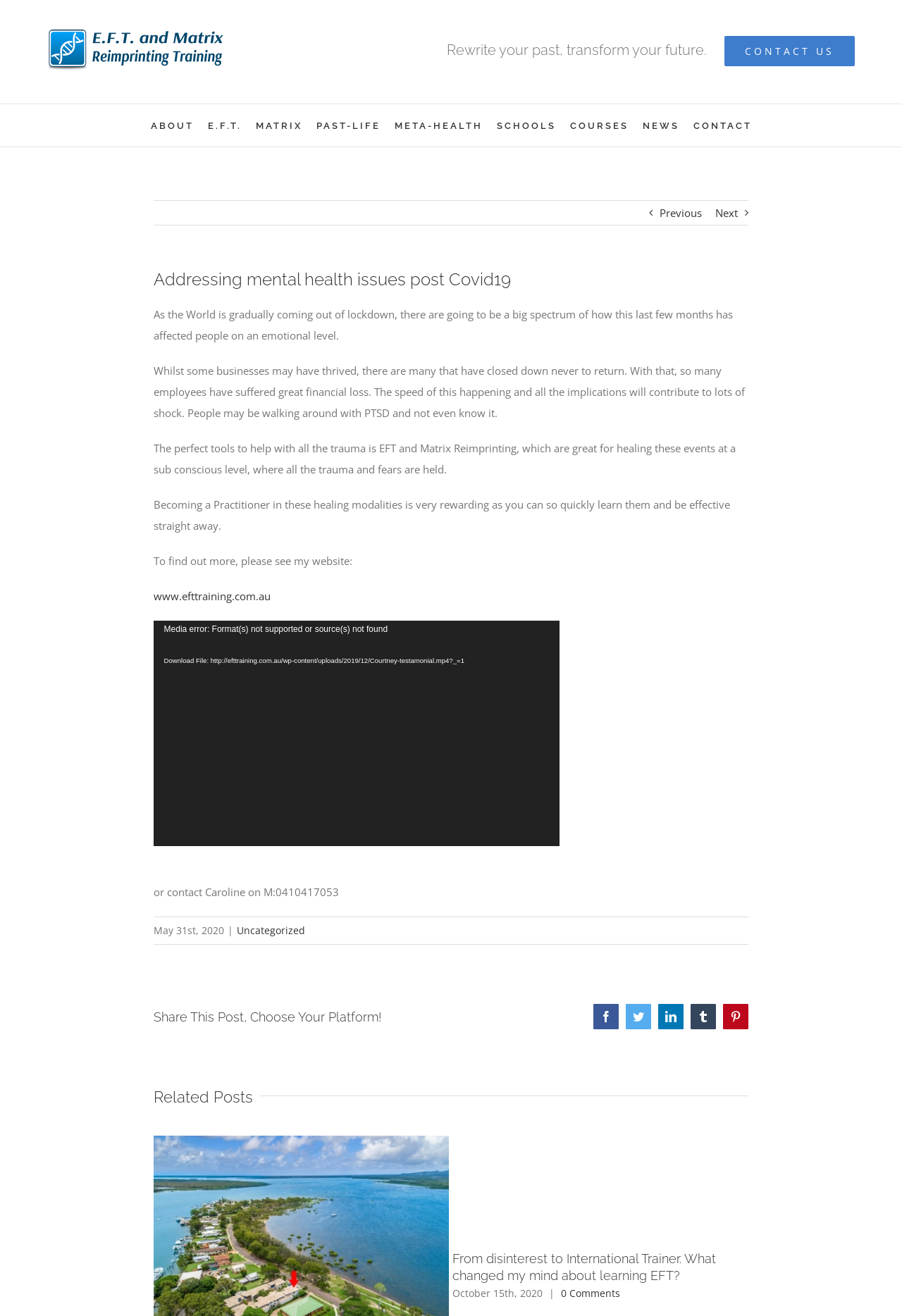Please locate the bounding box coordinates of the element's region that needs to be clicked to follow the instruction: "Read the related post 'From disinterest to International Trainer. What changed my mind about learning EFT?'". The bounding box coordinates should be provided as four float numbers between 0 and 1, i.e., [left, top, right, bottom].

[0.502, 0.951, 0.794, 0.975]